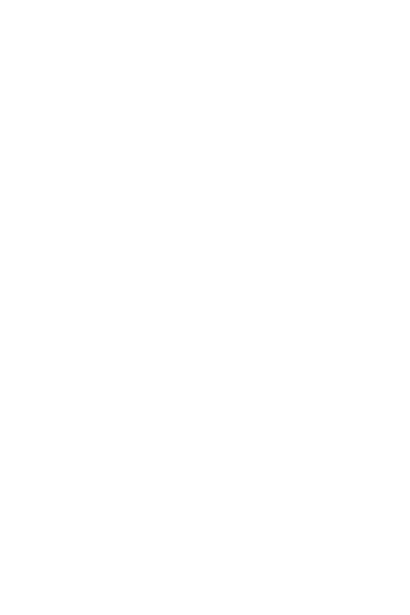Describe the image with as much detail as possible.

The image showcases a stylish fascinator hat featuring a unique design known as the "Baby Pink Diamond with Pink and Gold Swirls." This eye-catching accessory is characterized by its pink and metallic gold diamond shape, adorned with swirls that are intricately embroidered and curl upward, adding an elegant touch. Ideal for special occasions, this fascinator exudes sophistication and charm. The product is currently marked as "Sold out," indicating its popularity among fashion enthusiasts. The price listed for this item is $360.00, emphasizing its high-end fashion appeal.